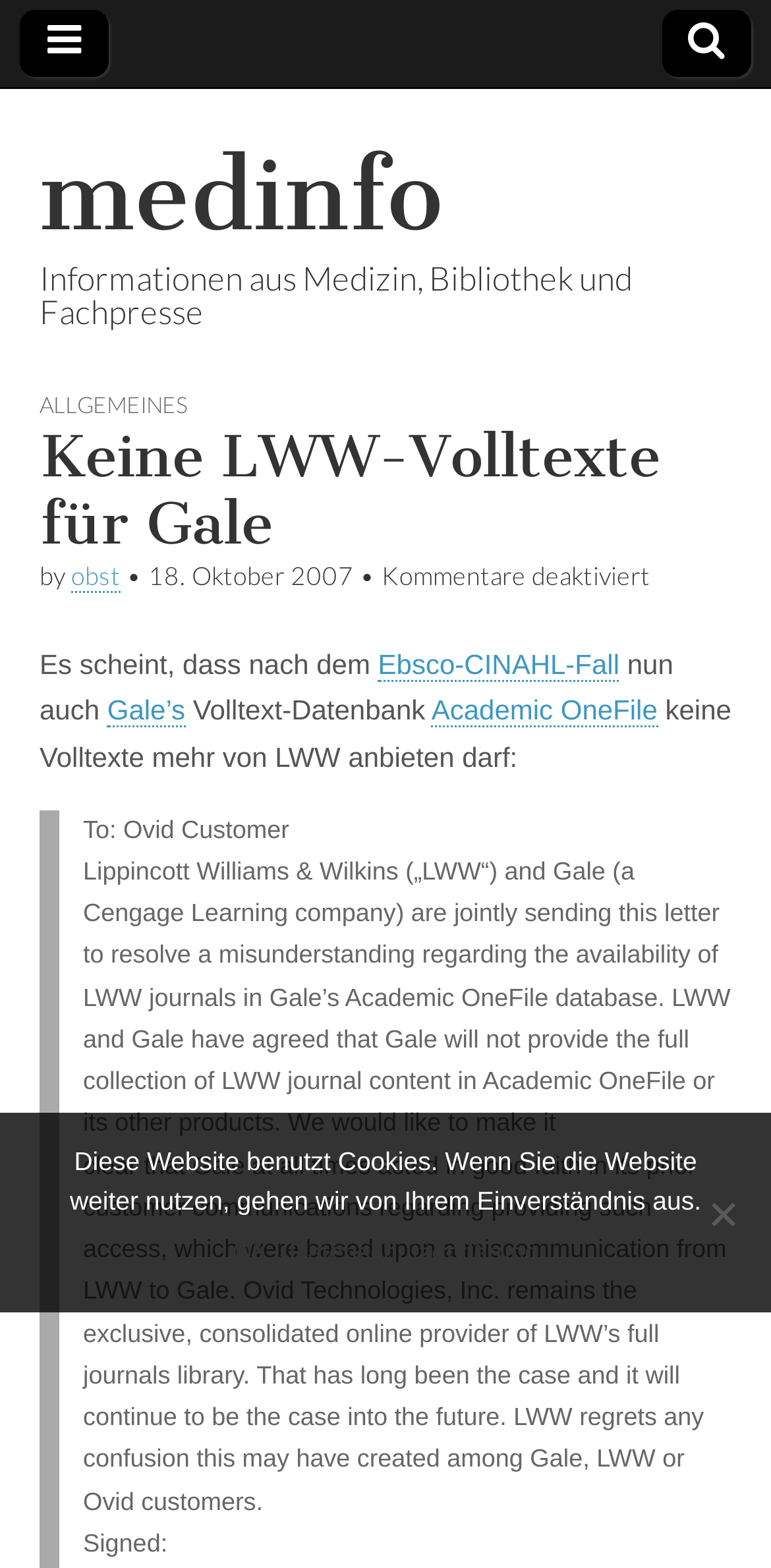Using the details from the image, please elaborate on the following question: What is the reason for Gale not providing LWW journal content in Academic OneFile?

I found the answer by reading the text and identifying the reason mentioned, which is 'miscommunication'. This is mentioned in the sentence 'Gale at all times acted in good faith in its prior customer communications regarding providing such access, which were based upon a miscommunication from LWW to Gale'.